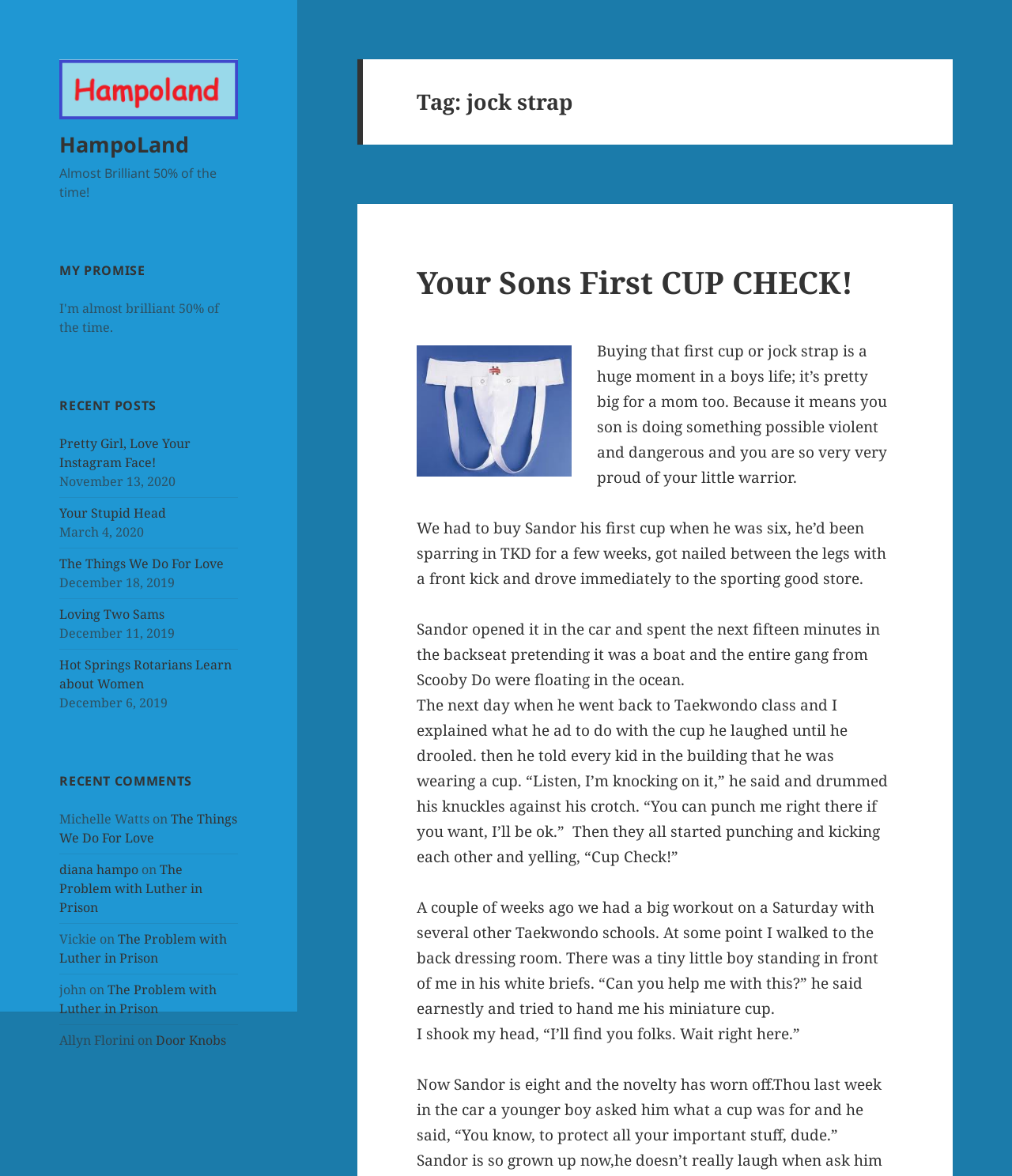Identify the bounding box coordinates of the region that needs to be clicked to carry out this instruction: "Click on the 'HampoLand' link at the top". Provide these coordinates as four float numbers ranging from 0 to 1, i.e., [left, top, right, bottom].

[0.059, 0.066, 0.235, 0.083]